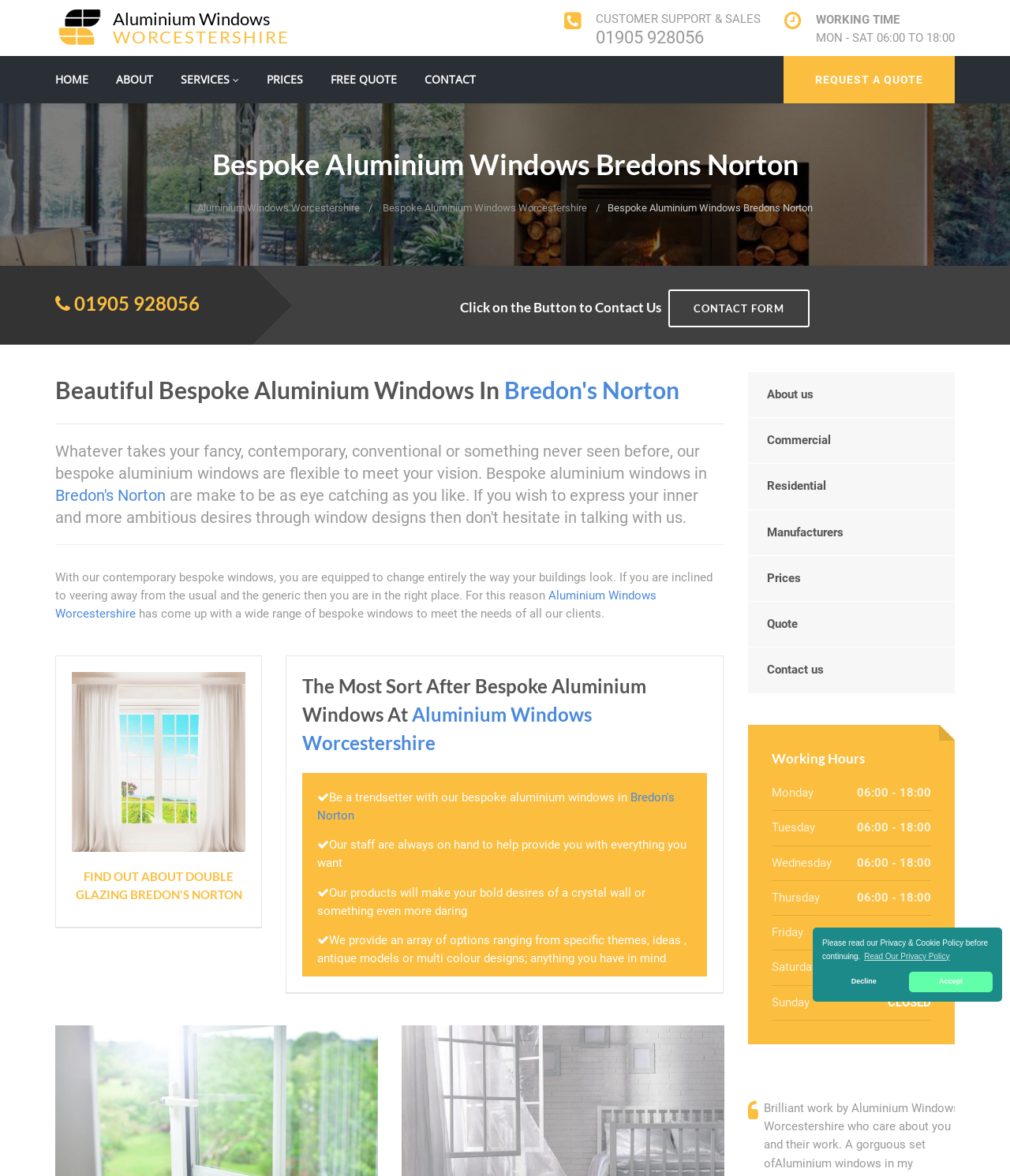Using the given description, provide the bounding box coordinates formatted as (top-left x, top-left y, bottom-right x, bottom-right y), with all values being floating point numbers between 0 and 1. Description: Bespoke Aluminium Windows Worcestershire

[0.379, 0.171, 0.581, 0.181]